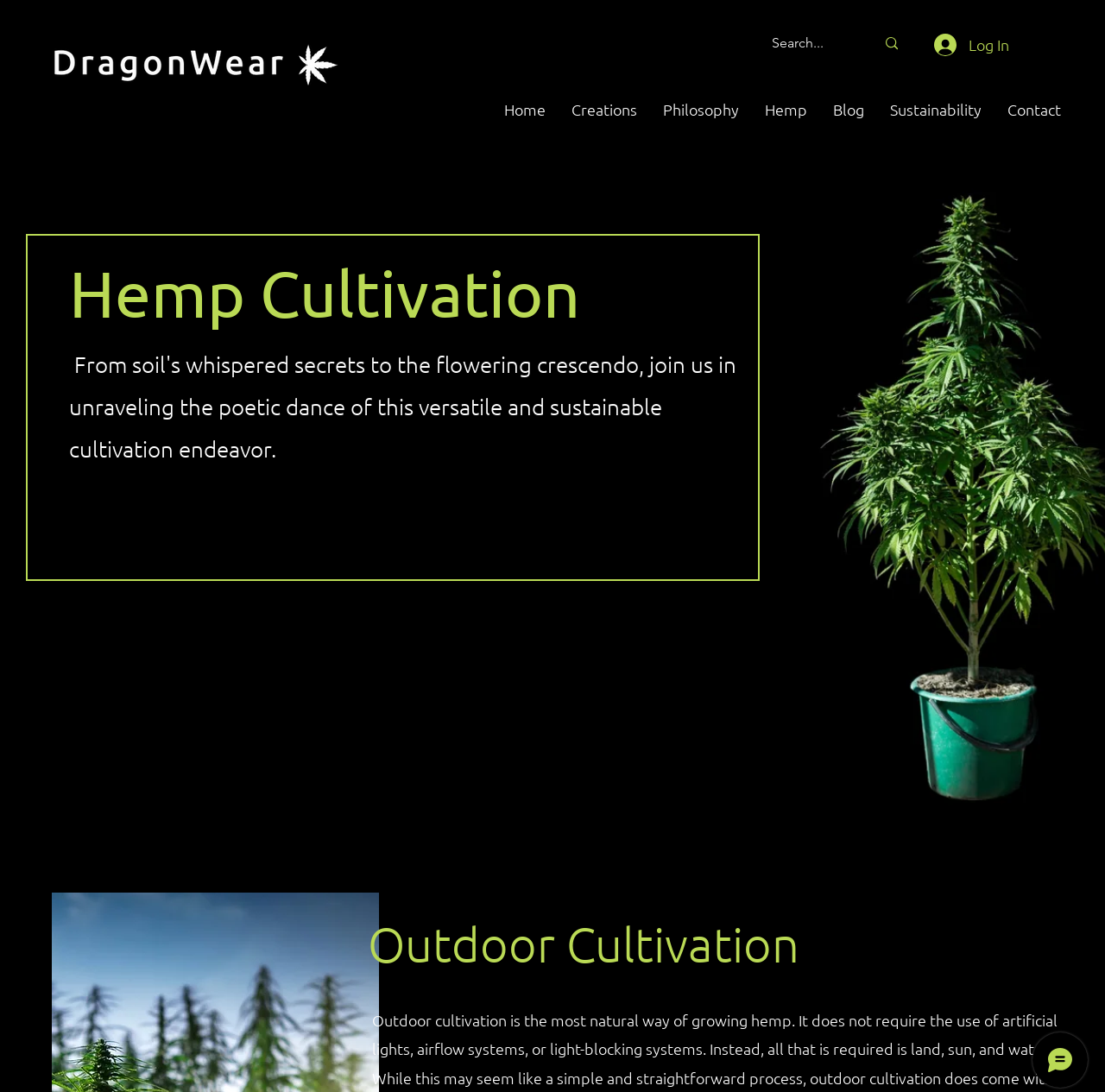Identify the bounding box coordinates of the region that needs to be clicked to carry out this instruction: "Read about Hemp Cultivation". Provide these coordinates as four float numbers ranging from 0 to 1, i.e., [left, top, right, bottom].

[0.062, 0.223, 0.531, 0.31]